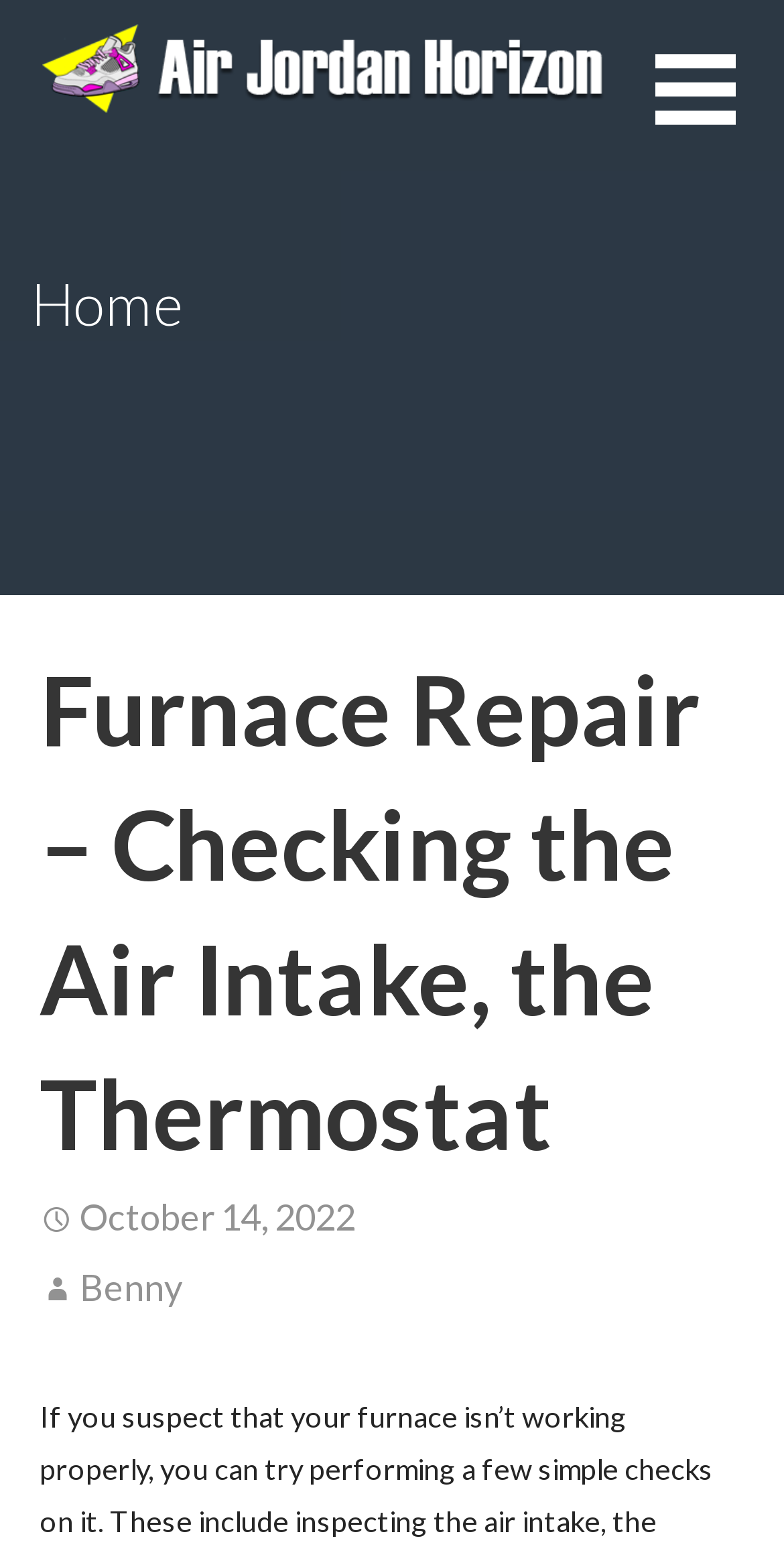Utilize the details in the image to give a detailed response to the question: What is the name of the author?

I found the name of the author by looking at the link element located at the bottom of the page, which reads 'Benny'.